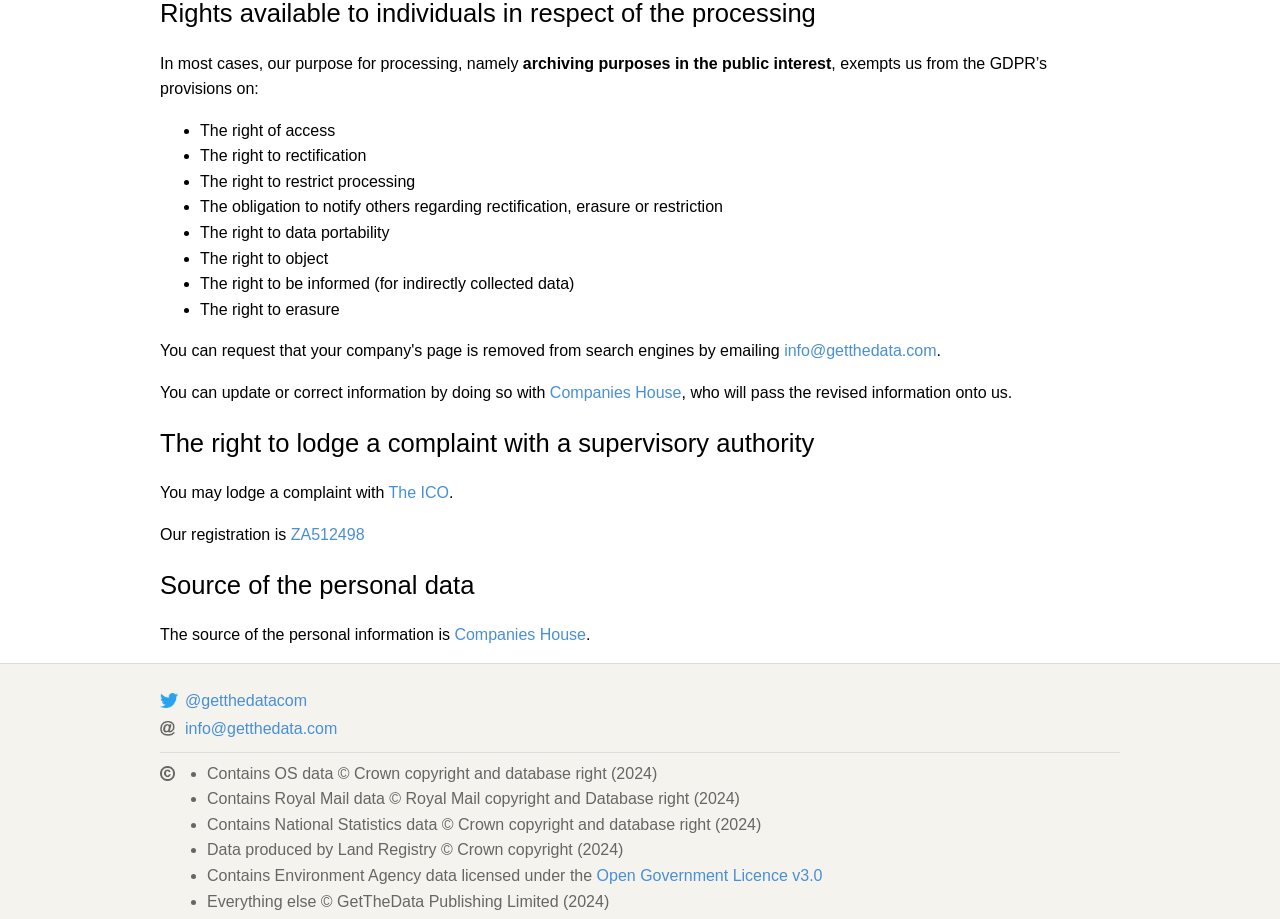Determine the bounding box coordinates of the region to click in order to accomplish the following instruction: "View GetTheData's Twitter page". Provide the coordinates as four float numbers between 0 and 1, specifically [left, top, right, bottom].

[0.145, 0.753, 0.24, 0.772]